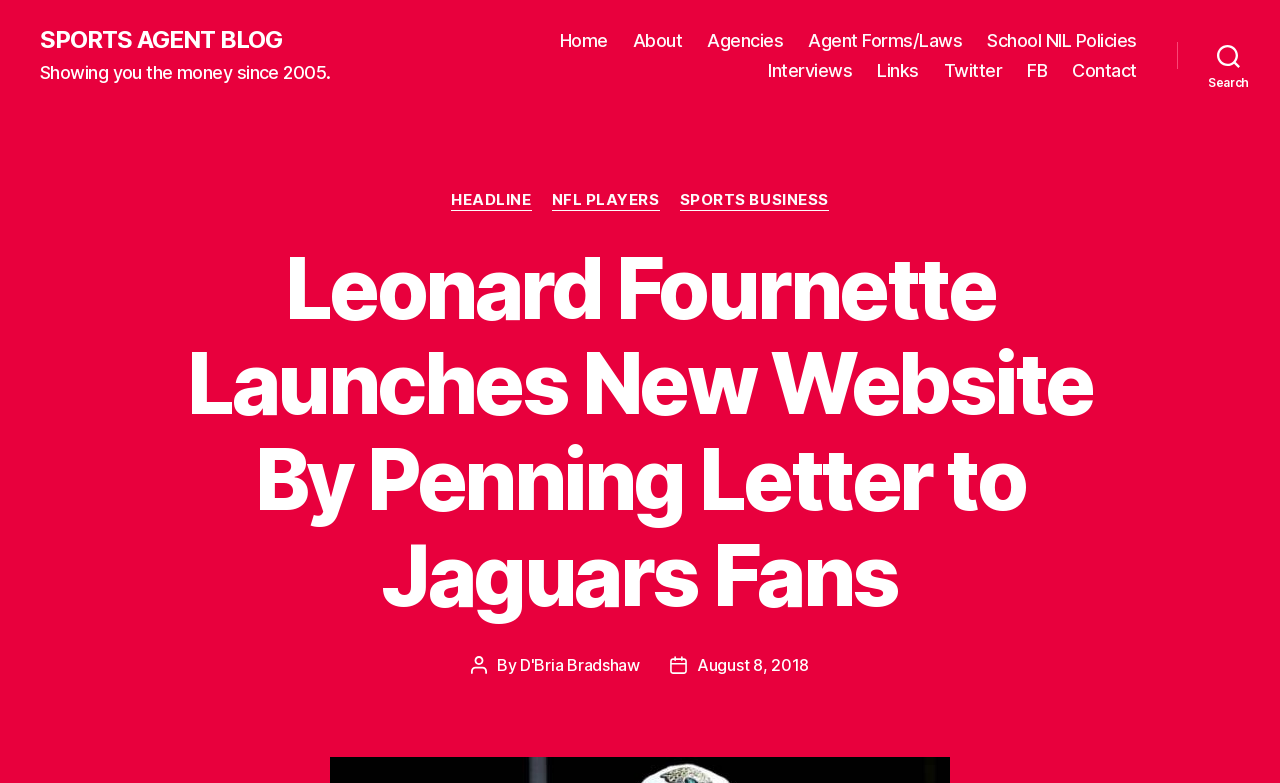Locate the UI element described by Headline in the provided webpage screenshot. Return the bounding box coordinates in the format (top-left x, top-left y, bottom-right x, bottom-right y), ensuring all values are between 0 and 1.

[0.352, 0.244, 0.415, 0.269]